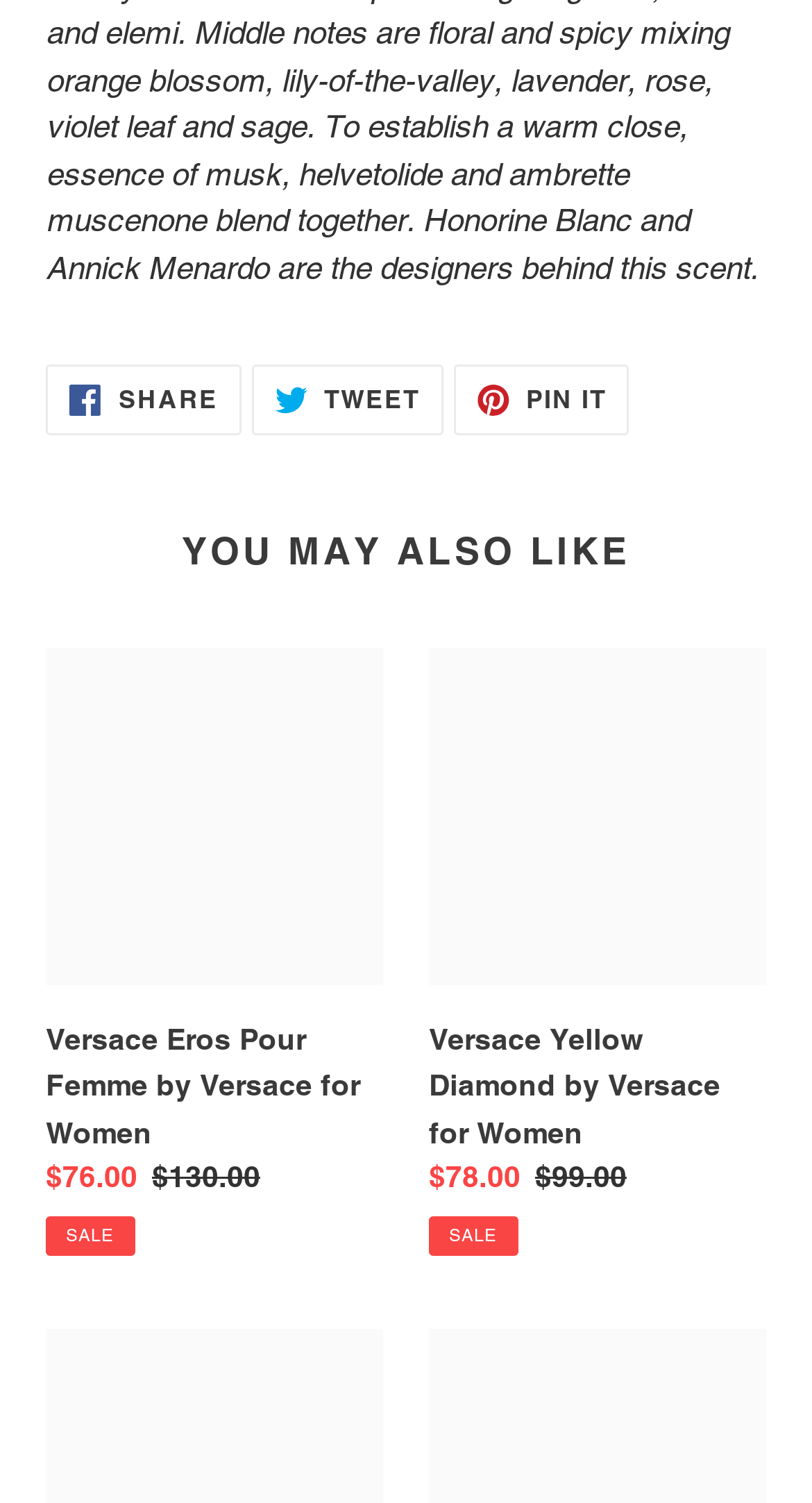Locate the bounding box for the described UI element: "Tweet Tweet on Twitter". Ensure the coordinates are four float numbers between 0 and 1, formatted as [left, top, right, bottom].

[0.31, 0.243, 0.545, 0.29]